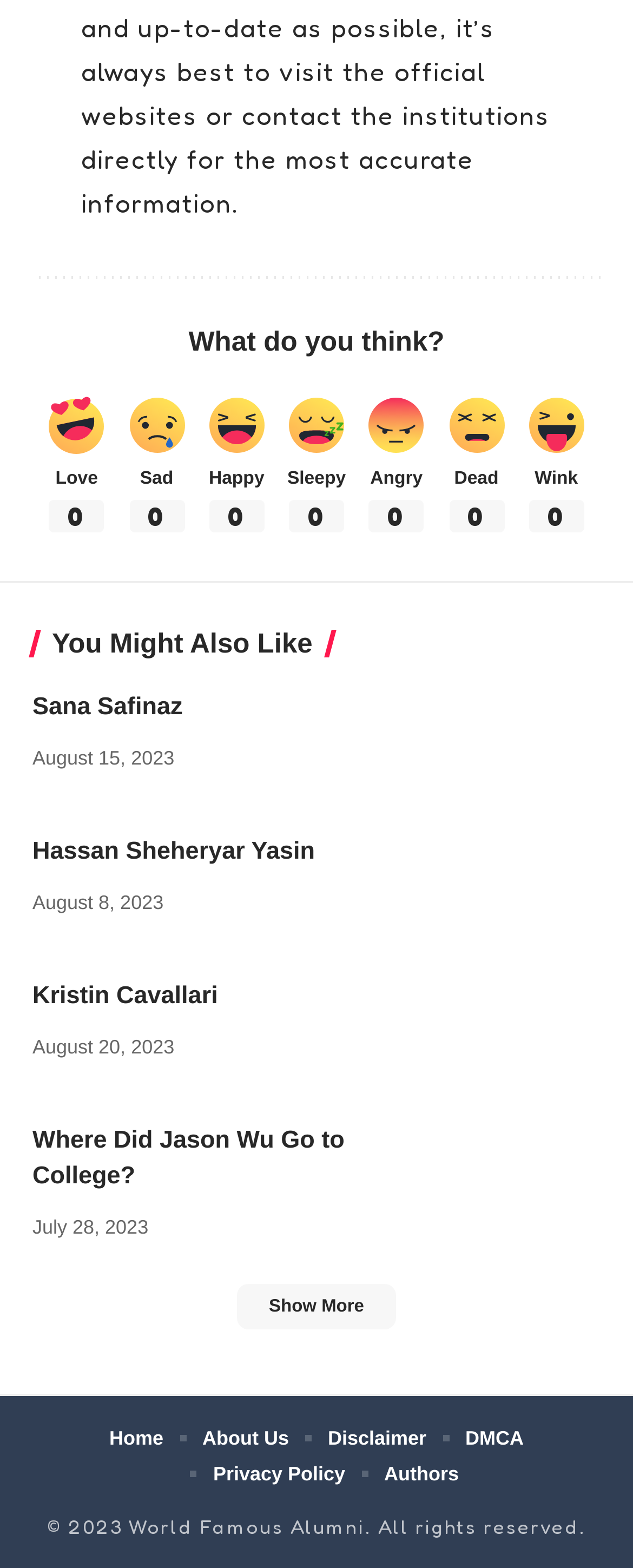Indicate the bounding box coordinates of the element that must be clicked to execute the instruction: "Check the date 'August 15, 2023'". The coordinates should be given as four float numbers between 0 and 1, i.e., [left, top, right, bottom].

[0.051, 0.476, 0.275, 0.49]